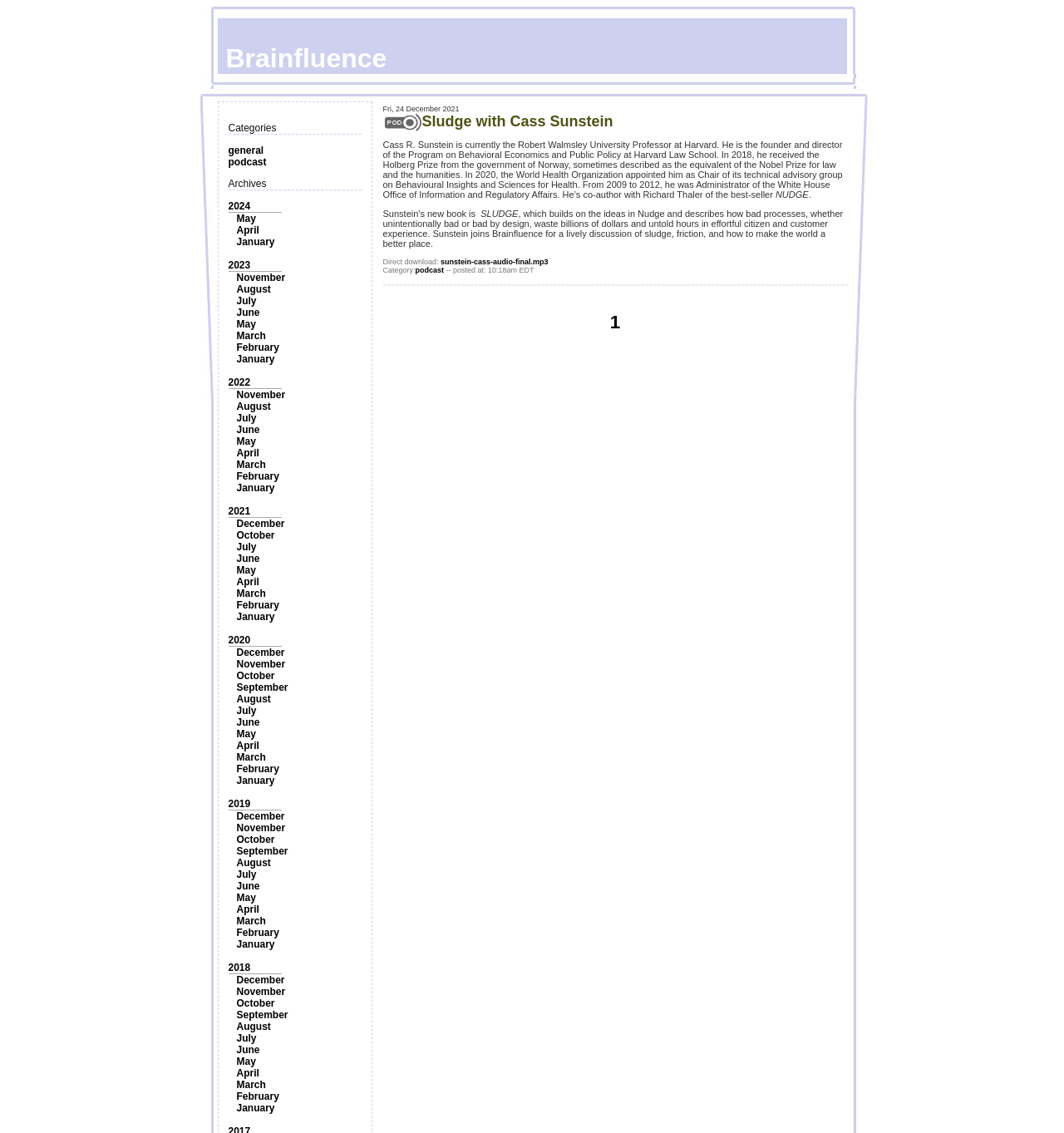Pinpoint the bounding box coordinates of the area that should be clicked to complete the following instruction: "Explore the '2021' archives". The coordinates must be given as four float numbers between 0 and 1, i.e., [left, top, right, bottom].

[0.214, 0.446, 0.235, 0.456]